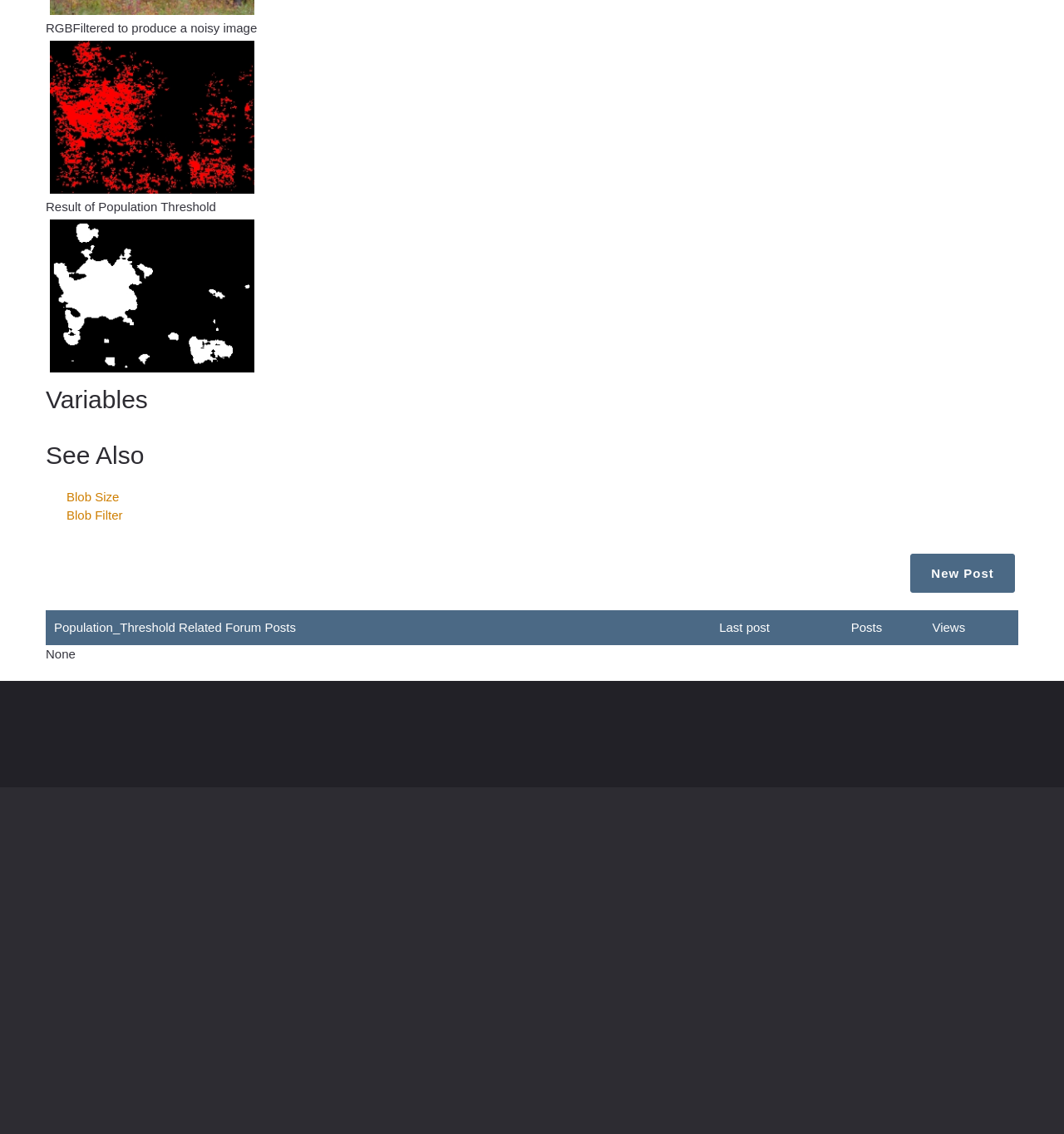Please locate the bounding box coordinates of the element that needs to be clicked to achieve the following instruction: "View the 'Population_Threshold Related Forum Posts'". The coordinates should be four float numbers between 0 and 1, i.e., [left, top, right, bottom].

[0.043, 0.538, 0.676, 0.569]